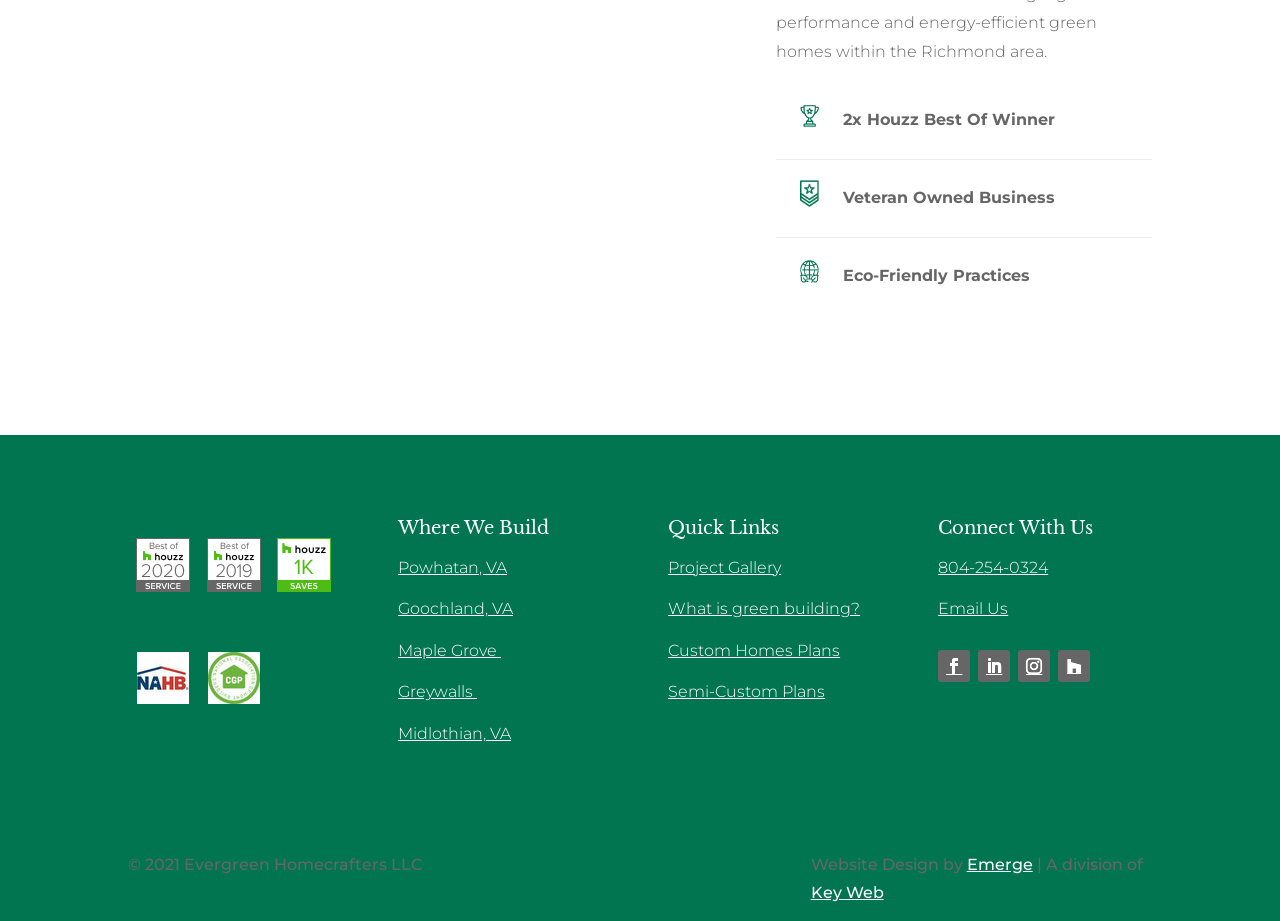Provide the bounding box for the UI element matching this description: "Submission Deadline".

None